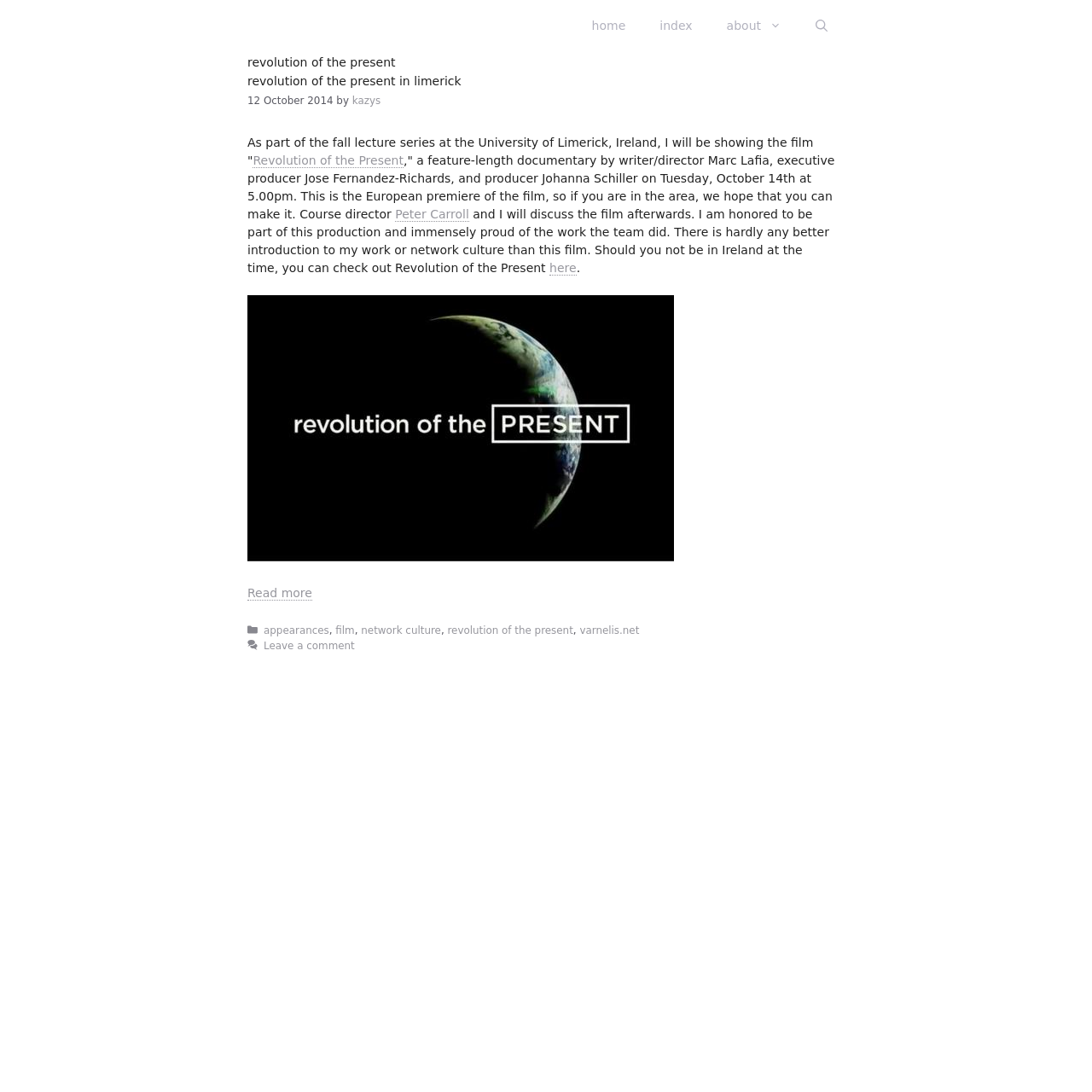Identify the main title of the webpage and generate its text content.

revolution of the present